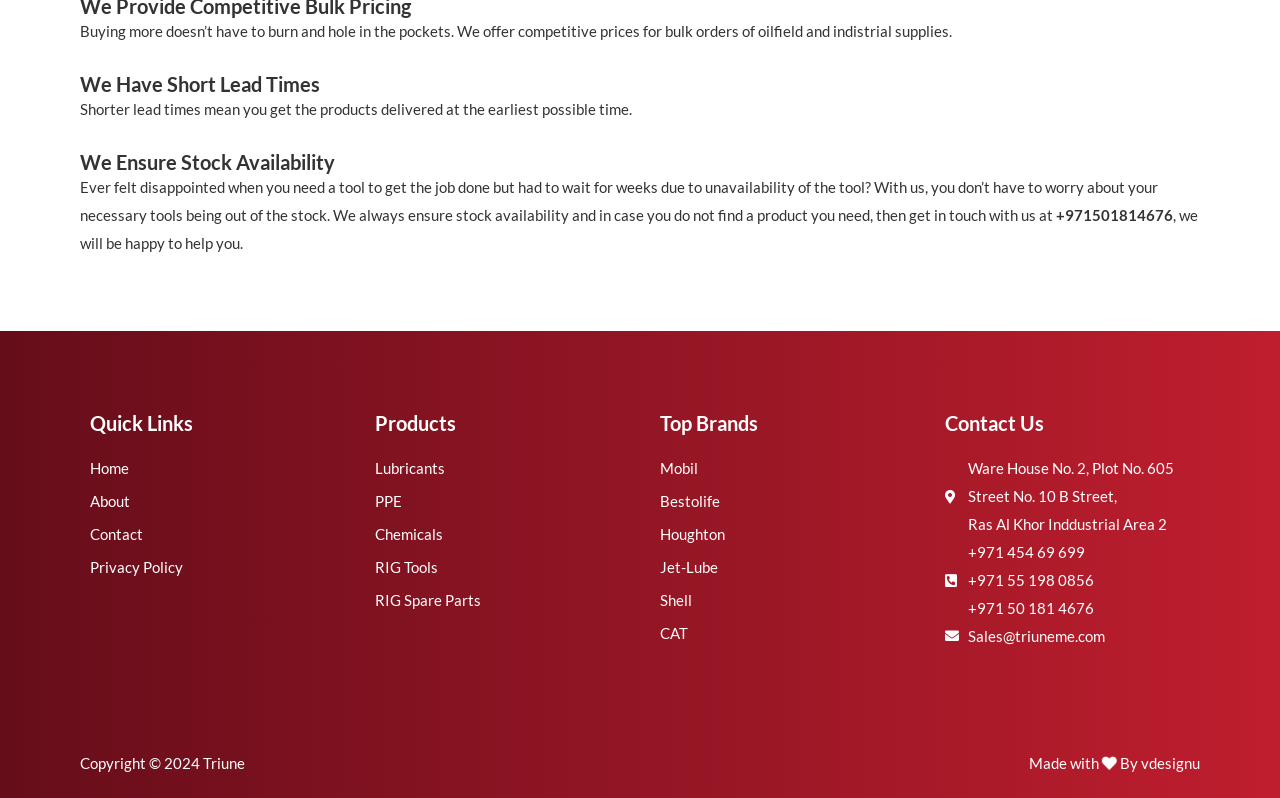What is the purpose of the 'Quick Links' section?
Craft a detailed and extensive response to the question.

The 'Quick Links' section contains links to important pages such as 'Home', 'About', 'Contact', and 'Privacy Policy', suggesting that its purpose is to provide quick access to these pages for users.